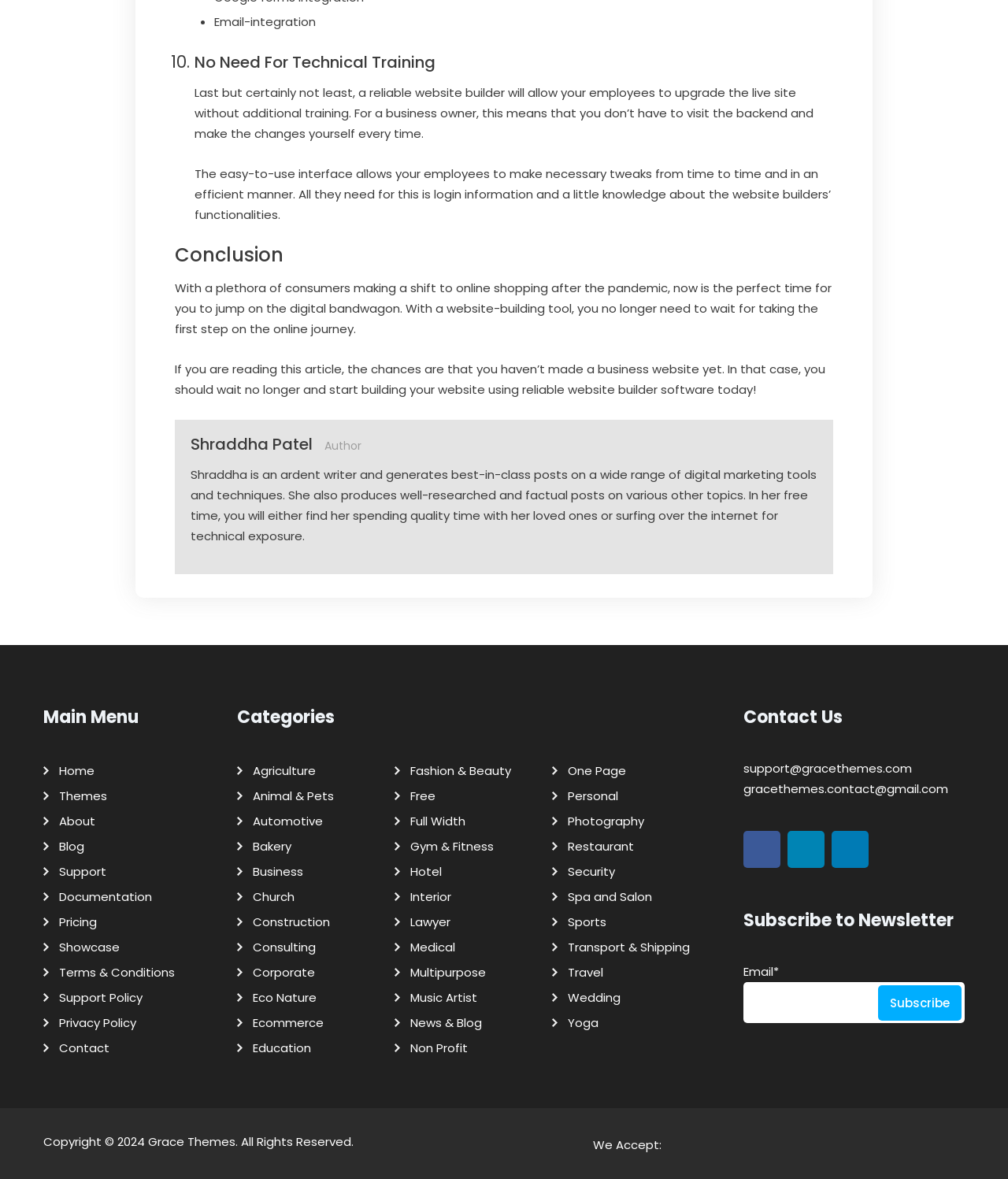What is the author of the article?
Look at the screenshot and respond with a single word or phrase.

Shraddha Patel